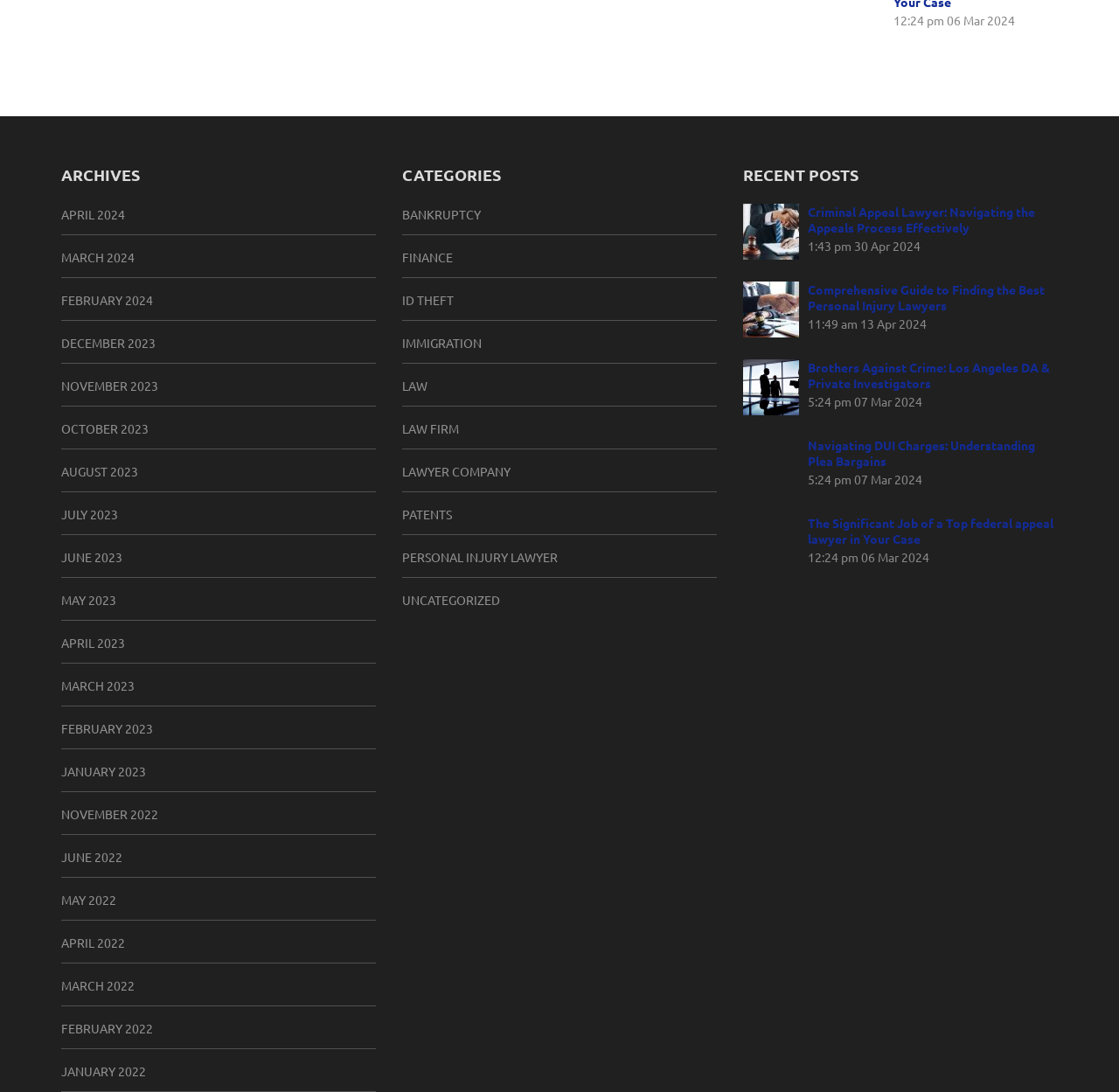Provide a brief response to the question below using one word or phrase:
What is the title of the second recent post?

Comprehensive Guide to Finding the Best Personal Injury Lawyers